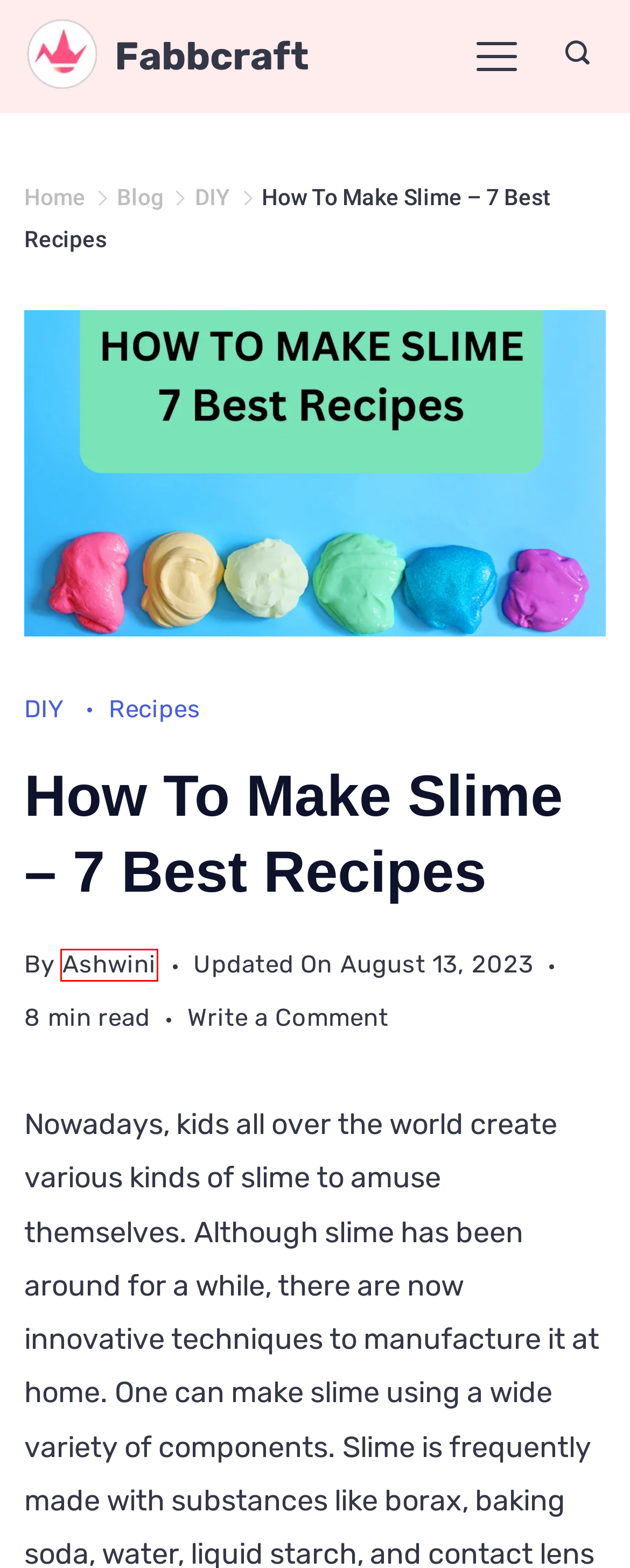Look at the screenshot of a webpage with a red bounding box and select the webpage description that best corresponds to the new page after clicking the element in the red box. Here are the options:
A. How To Make Easy Paper Shoes Craft - fabbcraft
B. Home - fabbcraft
C. Ashwini, Author at fabbcraft
D. DIY Archives - fabbcraft
E. 25 Easy Animal Drawings For Kids - fabbcraft
F. Recipes Archives - fabbcraft
G. How To Make 5 Easy Animal Faces For Kids (Video + Tutorial) - fabbcraft
H. Blog - fabbcraft

C